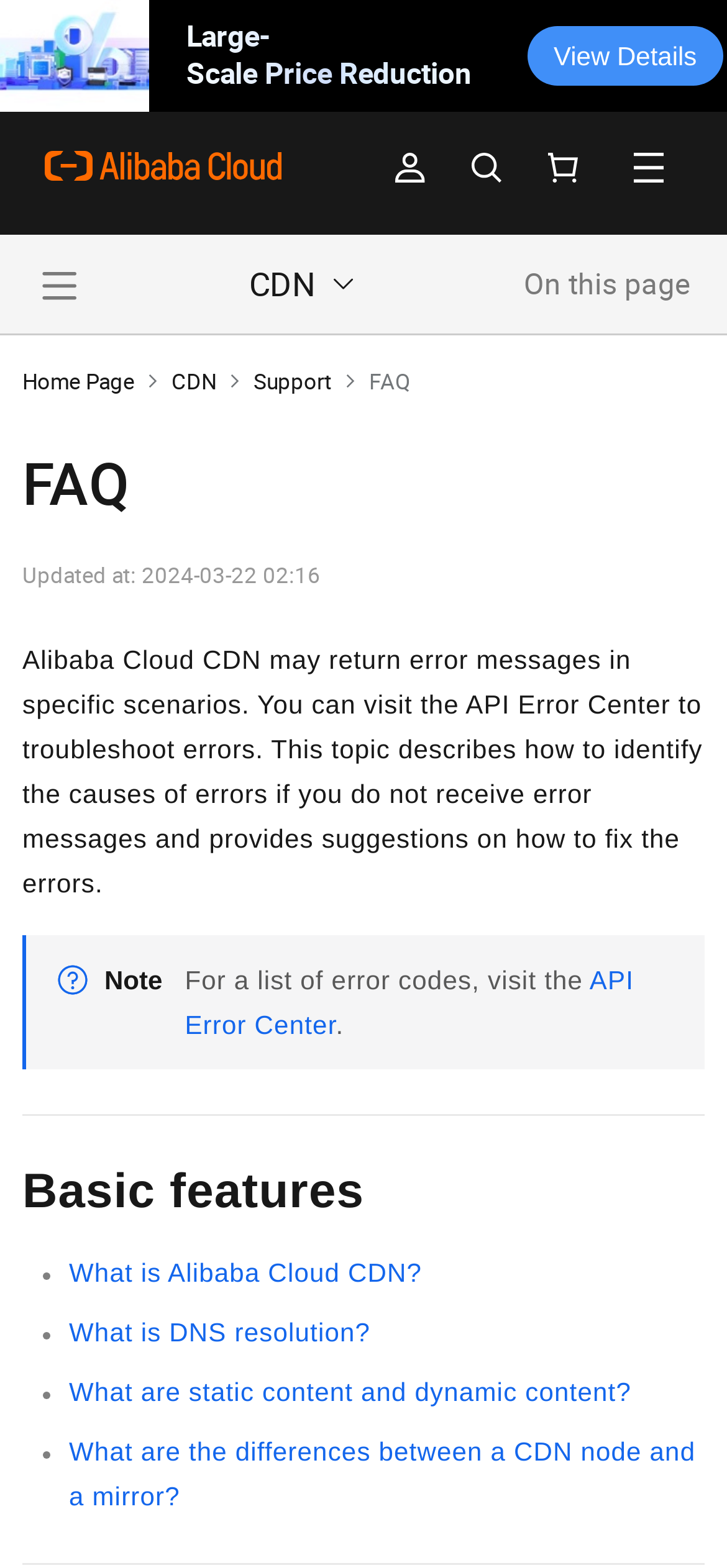What is the name of the cloud service?
Refer to the image and provide a detailed answer to the question.

The name of the cloud service is Alibaba Cloud, which is mentioned in the link 'Alibaba Cloud' at the top of the page.